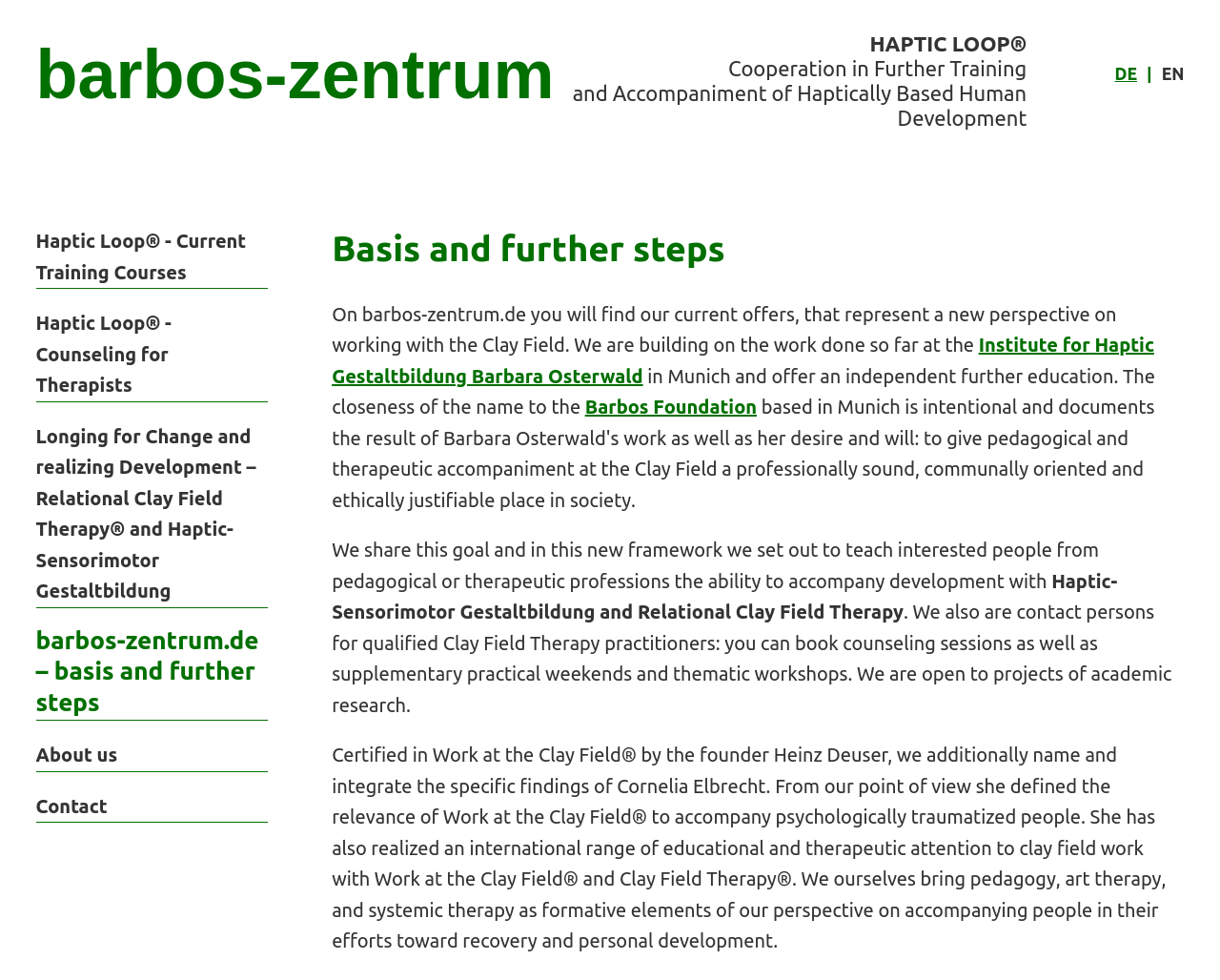Identify the bounding box for the given UI element using the description provided. Coordinates should be in the format (top-left x, top-left y, bottom-right x, bottom-right y) and must be between 0 and 1. Here is the description: Barbos Foundation

[0.479, 0.404, 0.62, 0.426]